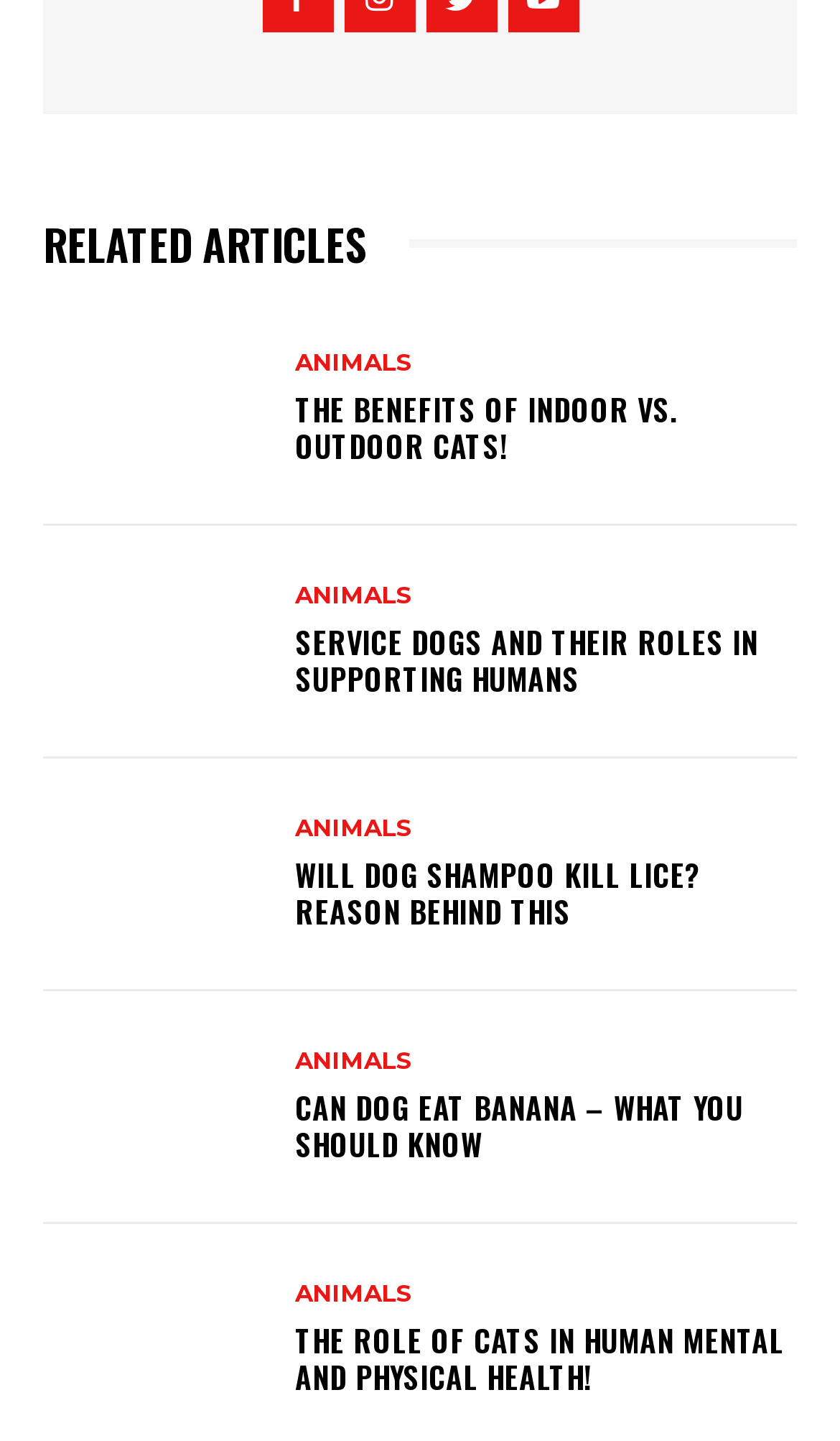Determine the bounding box coordinates of the area to click in order to meet this instruction: "Learn about service dogs and their roles in supporting humans".

[0.351, 0.434, 0.944, 0.484]